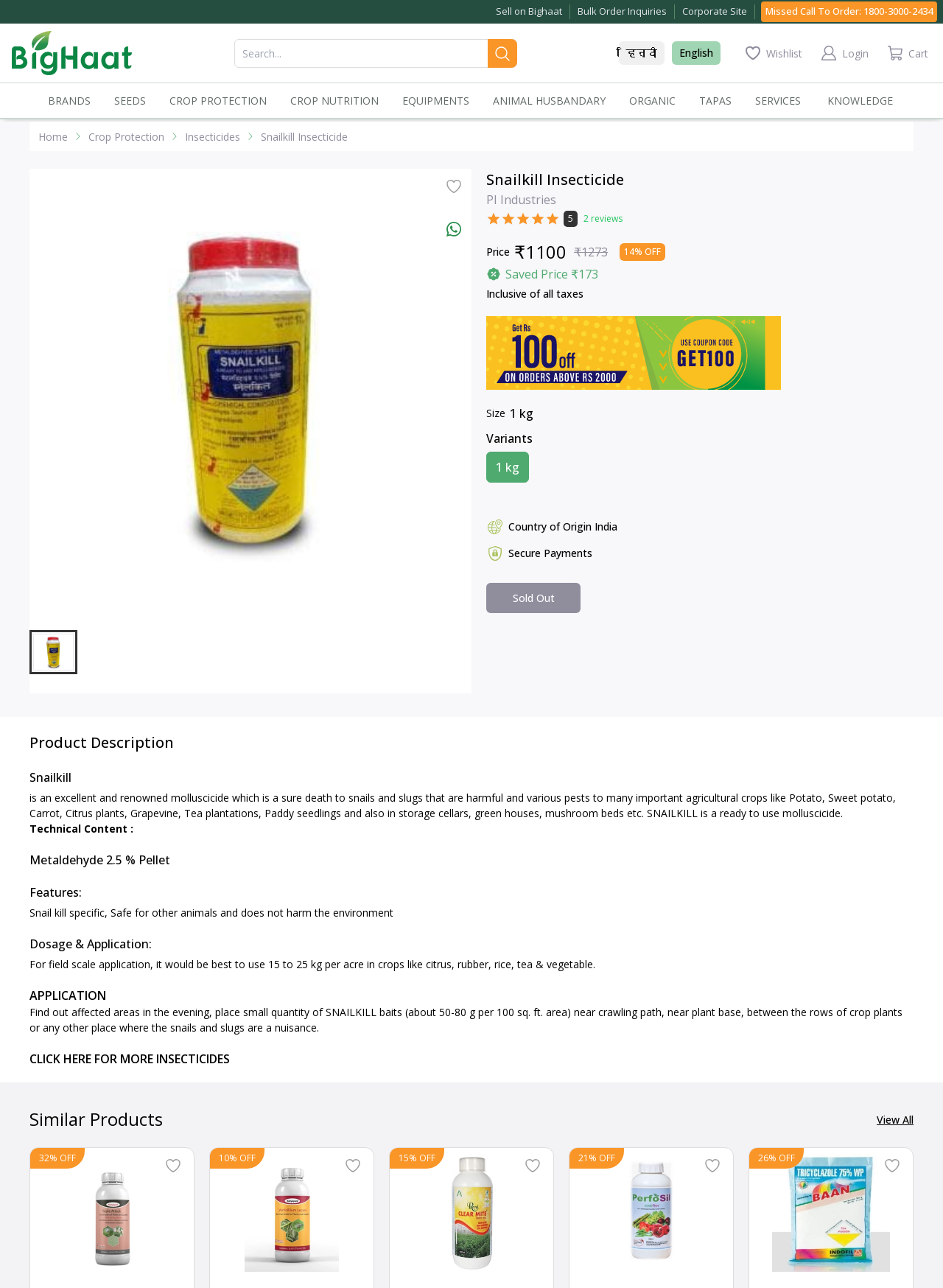Provide an in-depth caption for the elements present on the webpage.

The webpage is an e-commerce page for Snailkill Insecticide, a product from PI Industries. At the top, there are several links, including "Sell on Bighaat", "Bulk Order Inquiries", "Corporate Site", and "Missed Call To Order". Next to these links is the BigHaat logo, which is an image. 

Below the logo, there is a search bar and a language selection option with two buttons, "हिन्दी" and "English". To the right of the language selection, there are links to "Wishlist", "Login", and "Cart", each accompanied by an image.

On the left side of the page, there is a menu with several buttons, including "BRANDS", "SEEDS", "CROP PROTECTION", "CROP NUTRITION", "EQUIPMENTS", "ANIMAL HUSBANDARY", "ORGANIC", "TAPAS", and "SERVICES". Each button has an associated link and image.

The main content of the page is dedicated to the product, Snailkill Insecticide. There is a product image, and below it, there are several headings, including the product name, manufacturer, and price. The price is displayed with a discount, showing the original price and the discounted price. There is also a "Get 100 Coupon" image and a section for product variants.

Further down the page, there is a section for product details, including the size, country of origin, and secure payment information. There is also a "Product Description" heading, but the actual description is not provided.

Overall, the page is well-organized, with clear headings and concise text, making it easy to navigate and find the necessary information about the product.